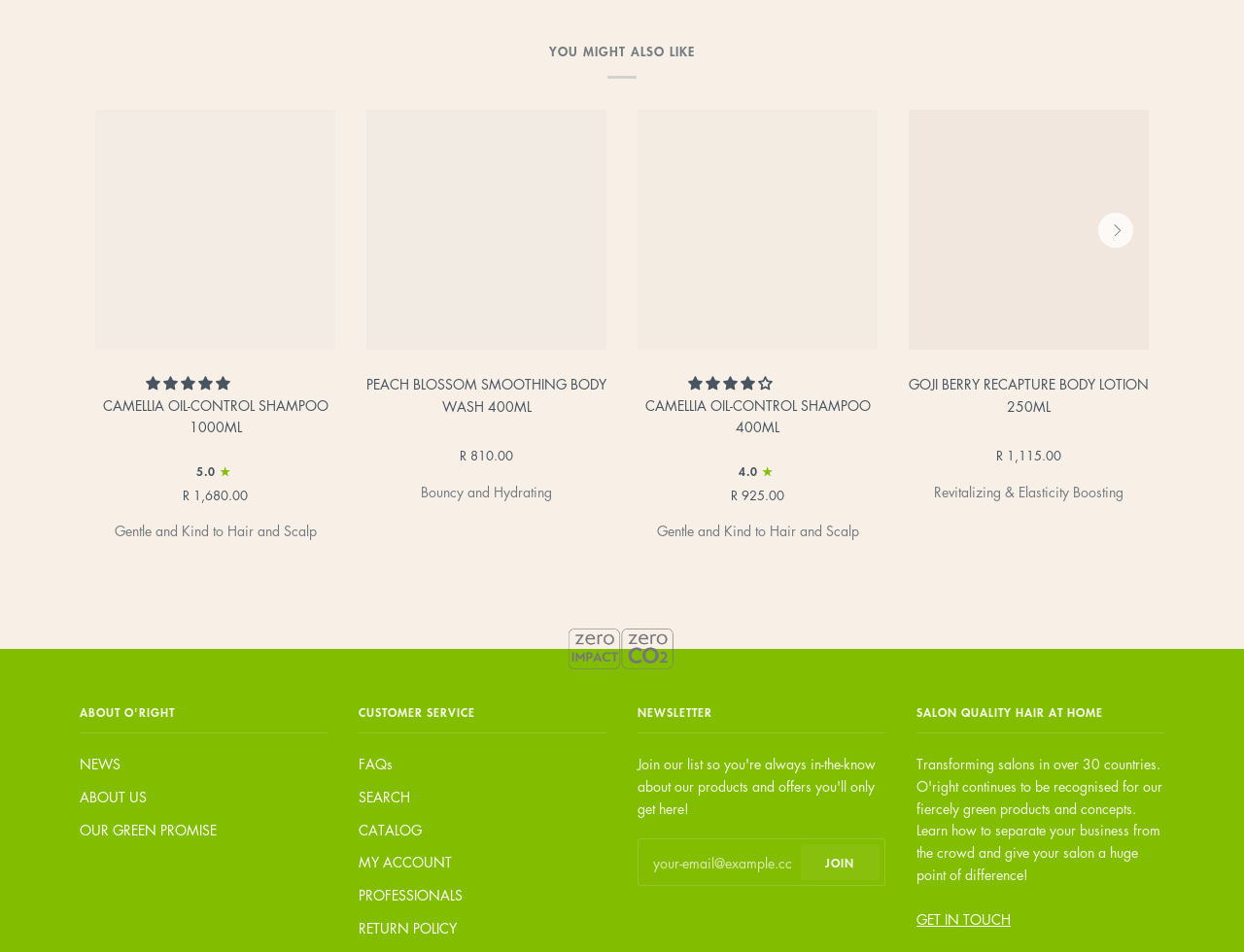Pinpoint the bounding box coordinates of the area that should be clicked to complete the following instruction: "Search for something". The coordinates must be given as four float numbers between 0 and 1, i.e., [left, top, right, bottom].

[0.288, 0.826, 0.33, 0.847]